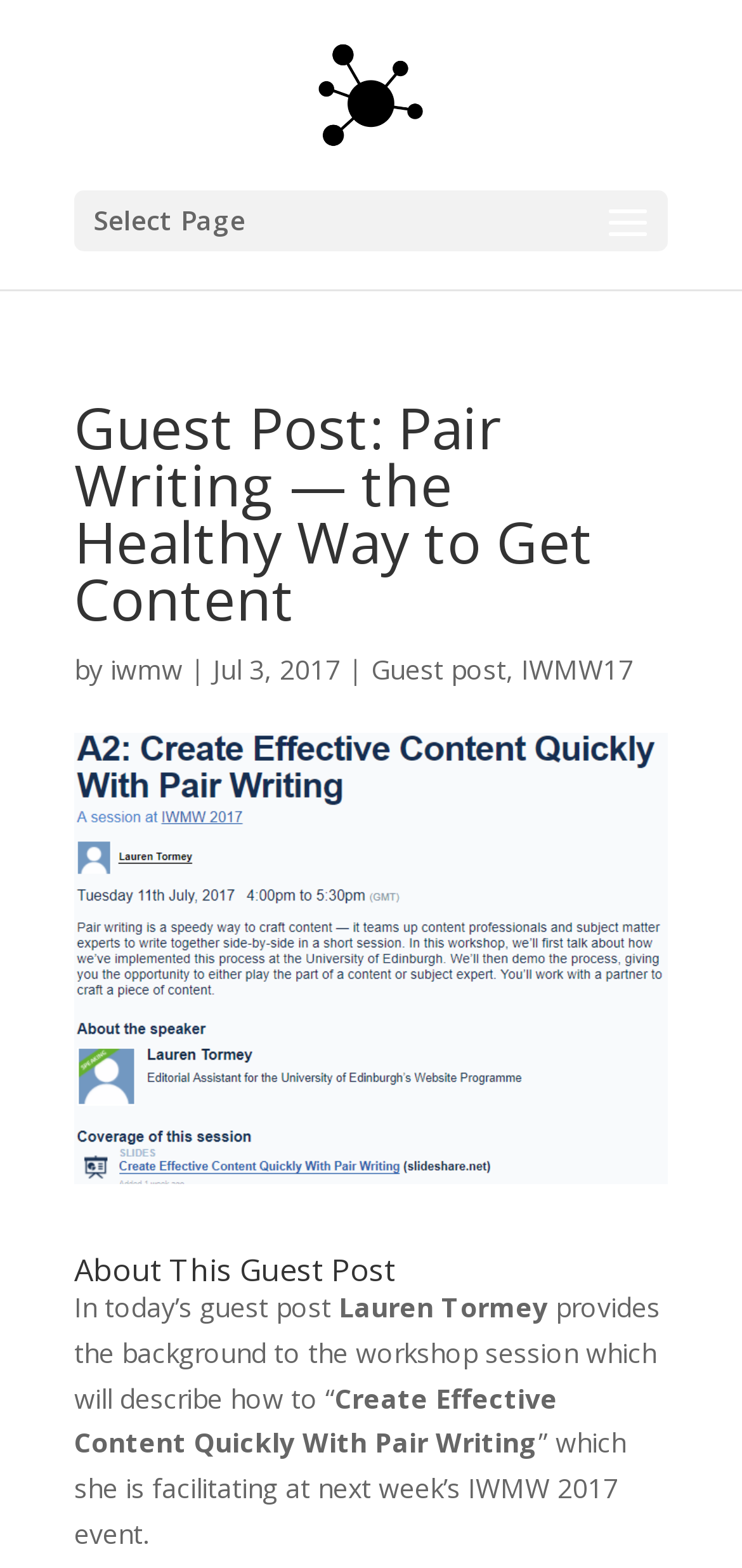What is the author of the guest post?
Provide a short answer using one word or a brief phrase based on the image.

Lauren Tormey